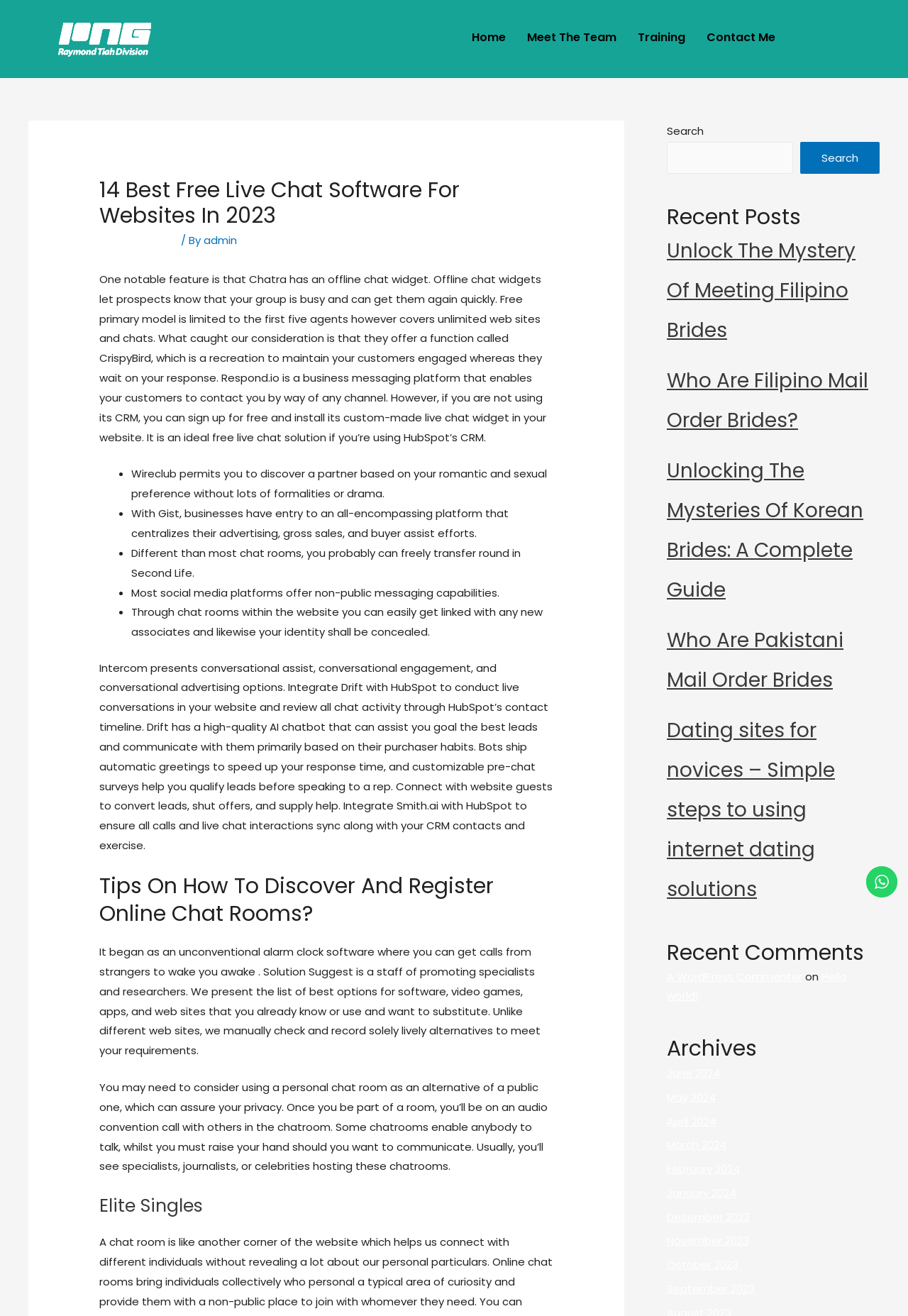Specify the bounding box coordinates (top-left x, top-left y, bottom-right x, bottom-right y) of the UI element in the screenshot that matches this description: Meet The Team

[0.569, 0.016, 0.691, 0.041]